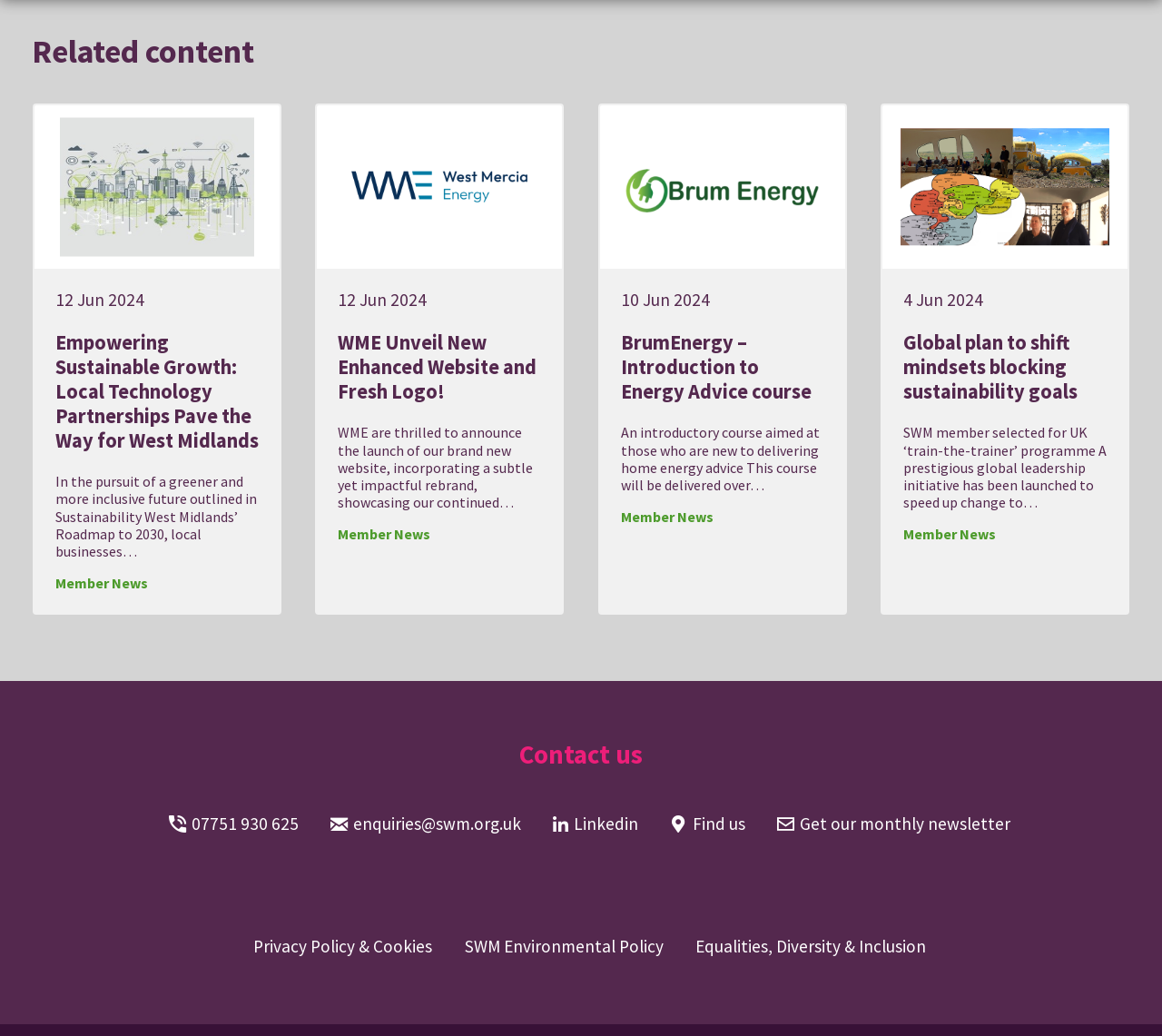Highlight the bounding box coordinates of the element that should be clicked to carry out the following instruction: "Read more about BrumEnergy – Introduction to Energy Advice course". The coordinates must be given as four float numbers ranging from 0 to 1, i.e., [left, top, right, bottom].

[0.516, 0.102, 0.727, 0.592]